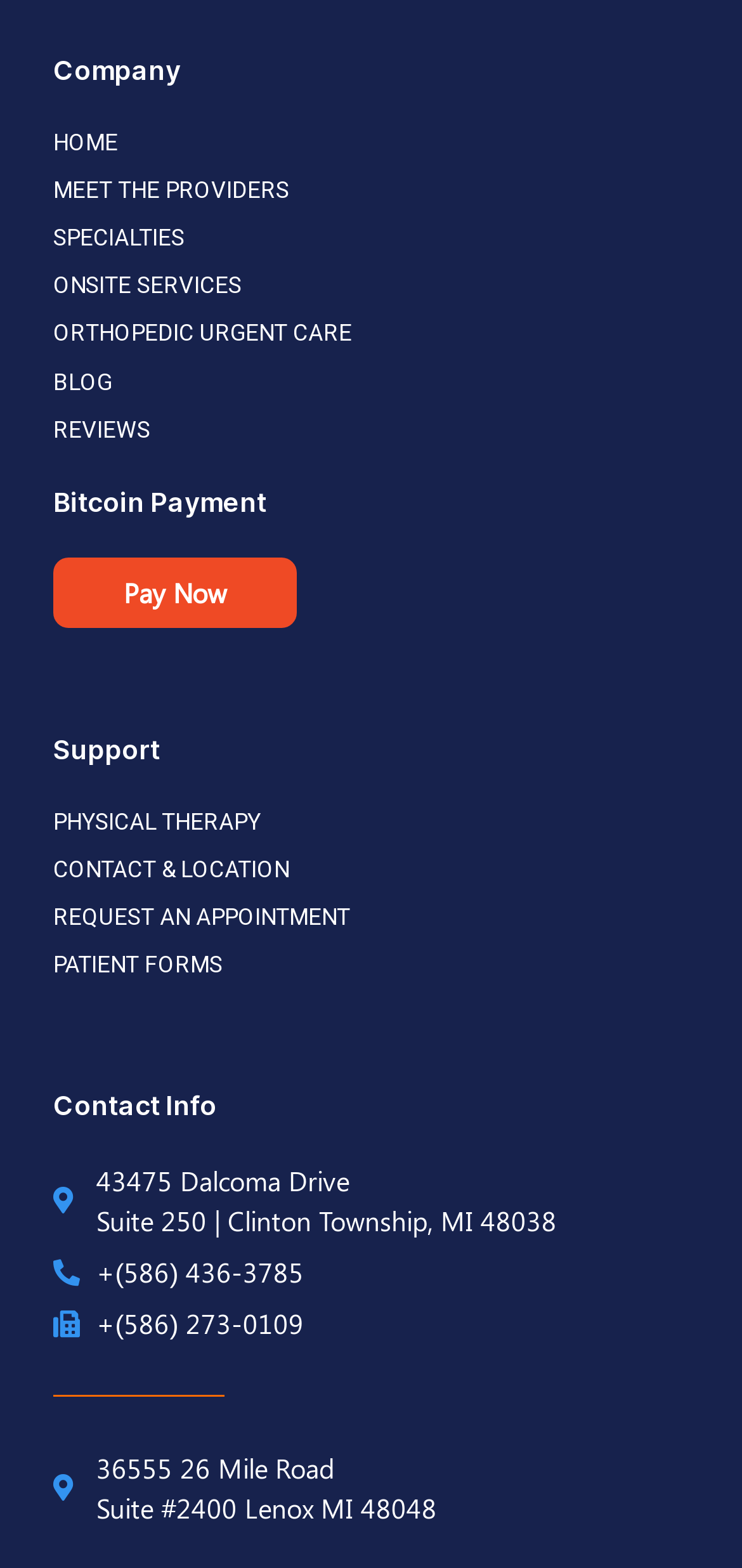Answer the question using only one word or a concise phrase: How many phone numbers are listed?

2